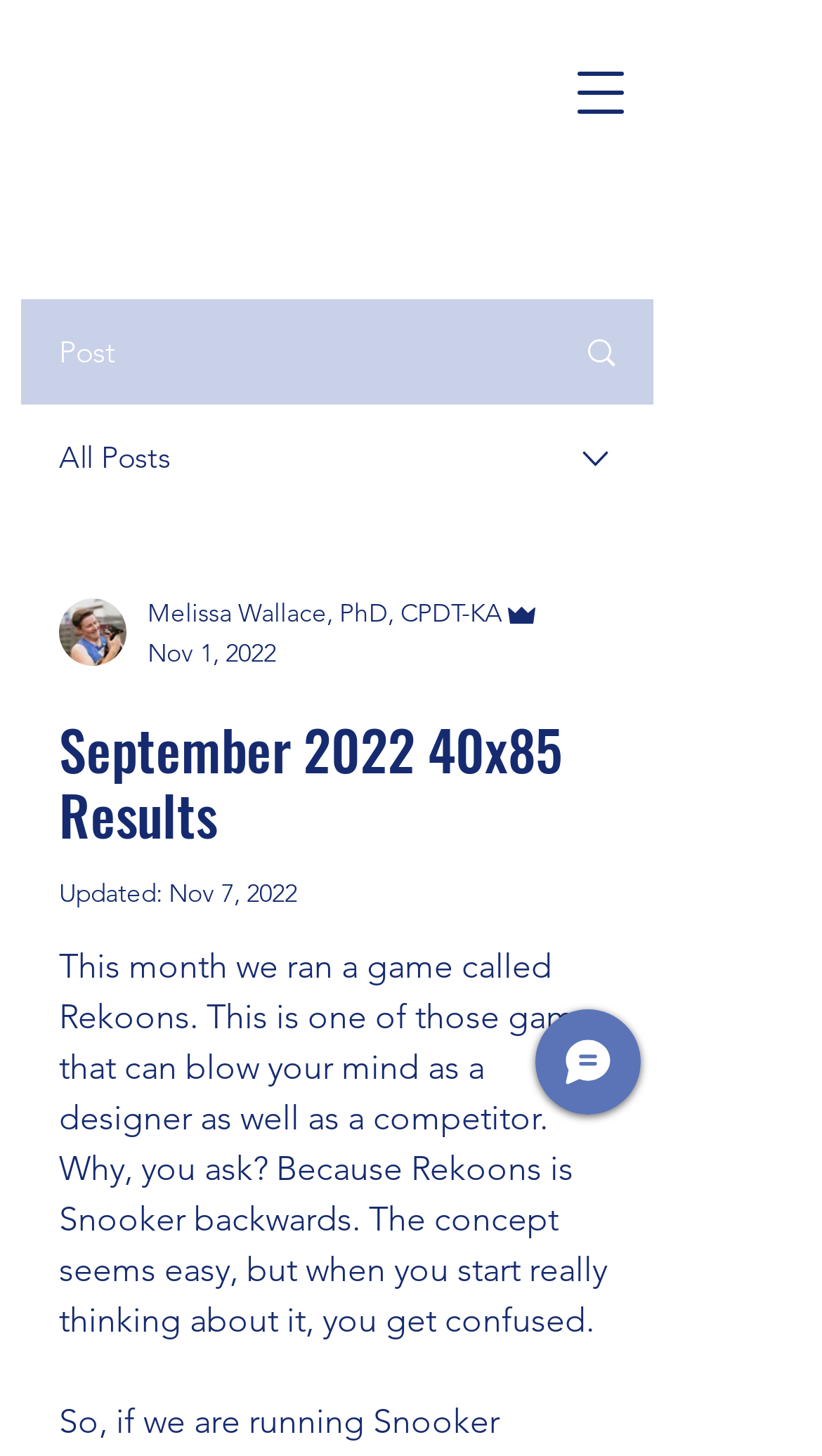Respond with a single word or phrase to the following question:
What is the purpose of the button 'Open navigation menu'?

to open navigation menu